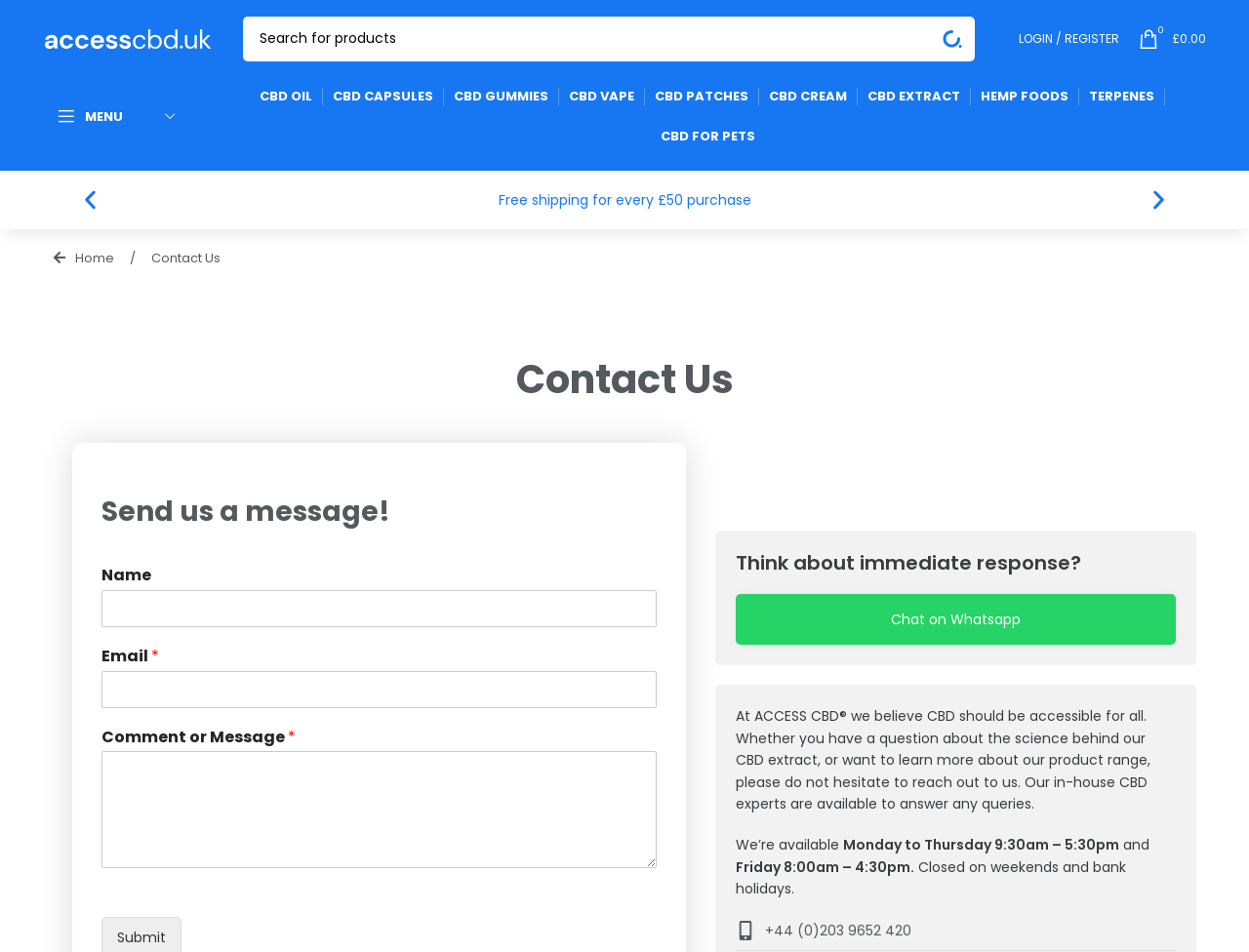Locate the bounding box coordinates of the element to click to perform the following action: 'Search for products'. The coordinates should be given as four float values between 0 and 1, in the form of [left, top, right, bottom].

[0.195, 0.017, 0.78, 0.065]